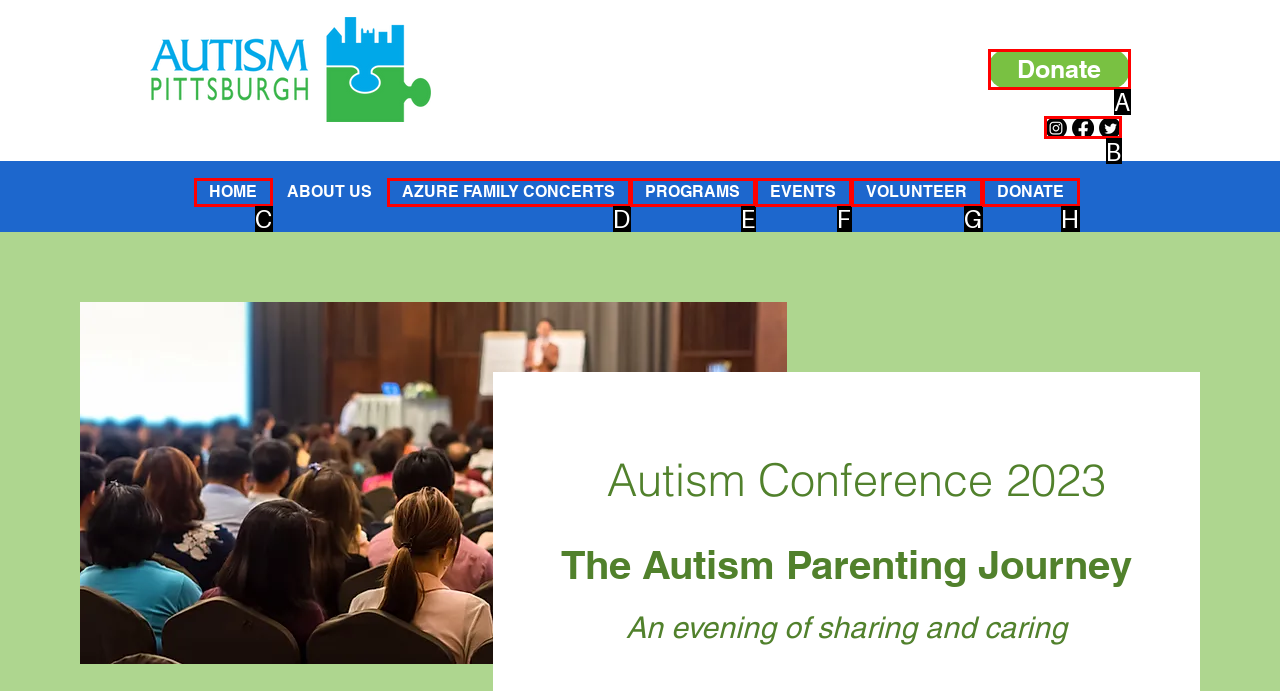Choose the letter of the option that needs to be clicked to perform the task: Check Social Bar. Answer with the letter.

B